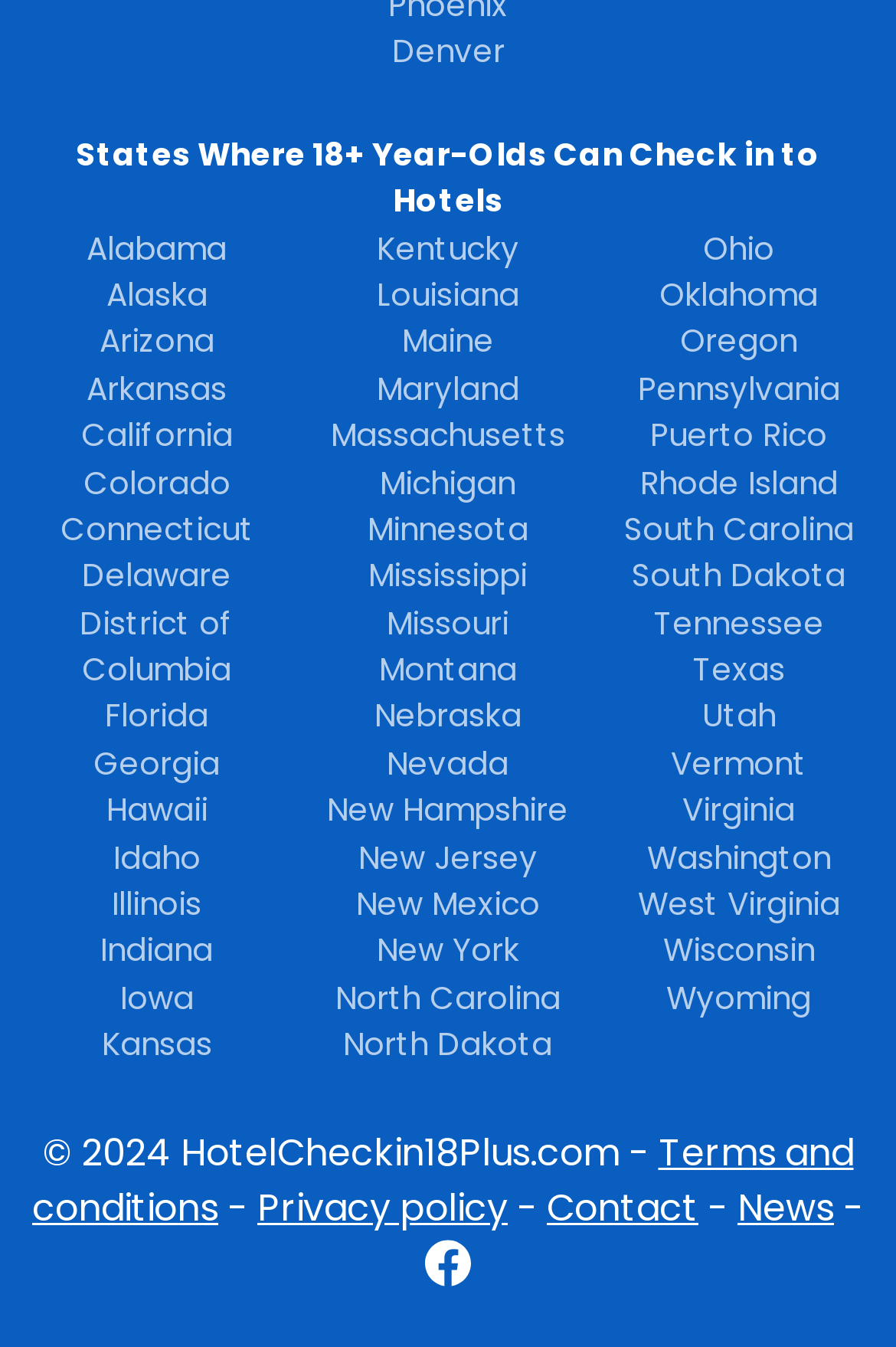What is the purpose of the links to different states?
Give a detailed explanation using the information visible in the image.

Based on the context of the webpage, I assume that the links to different states are meant to provide information about the minimum age required to check-in to hotels in each state.